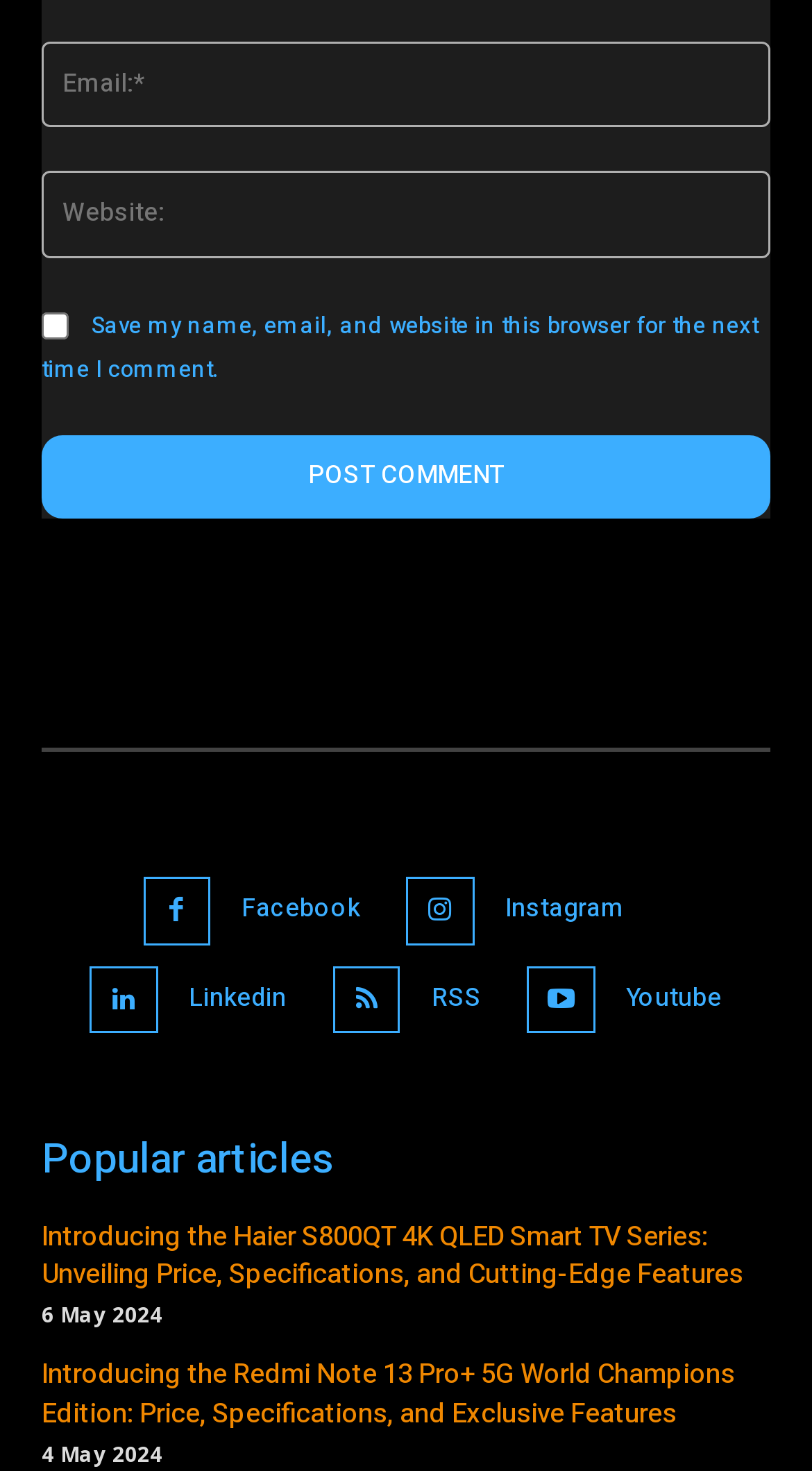Reply to the question with a single word or phrase:
What is the purpose of the checkbox?

Save comment information